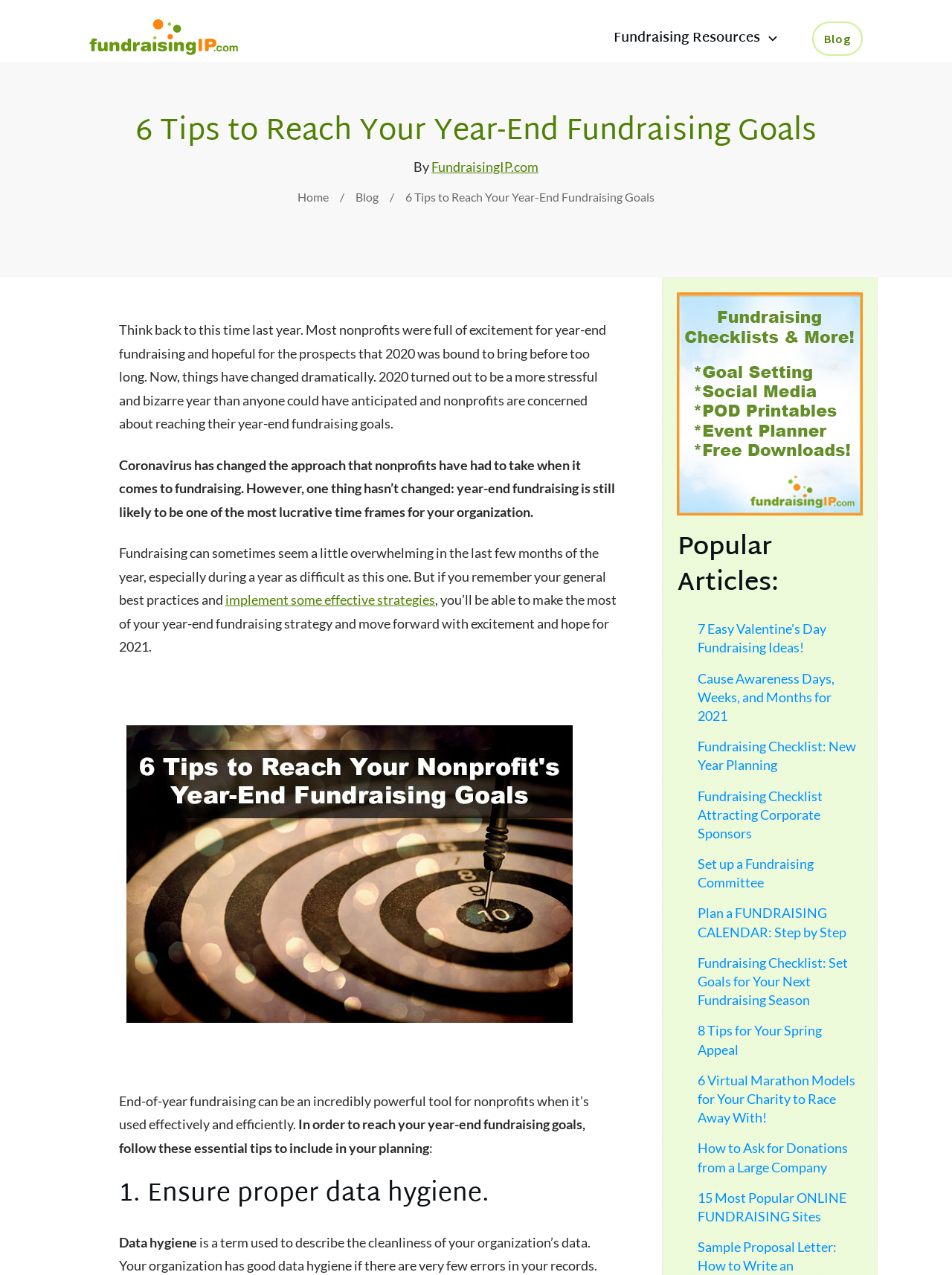Write a detailed summary of the webpage.

This webpage is focused on providing tips for nonprofits to reach their year-end fundraising goals. At the top, there is a heading that reads "6 Tips to Reach Your Year-End Fundraising Goals" and a link with the same text. Below this, there is a brief introduction to the importance of year-end fundraising, especially during difficult times like the COVID-19 pandemic.

To the top-right, there are several links to other resources, including "Fundraising Resources", "Blog", and "Home". There is also an image next to the "Fundraising Resources" link.

The main content of the page is divided into sections, each with a heading and a brief description. The first section introduces the concept of year-end fundraising and its importance. The second section provides a list of popular articles related to fundraising, with links to each article.

Below this, there is a section that provides six essential tips for reaching year-end fundraising goals. Each tip is introduced with a heading, and there is a brief description of each tip. The tips are numbered from 1 to 6, and the first tip is about ensuring proper data hygiene.

Throughout the page, there are several images, including one with holiday lights that is related to year-end fundraising goals. The overall layout of the page is clean and easy to navigate, with clear headings and concise text.